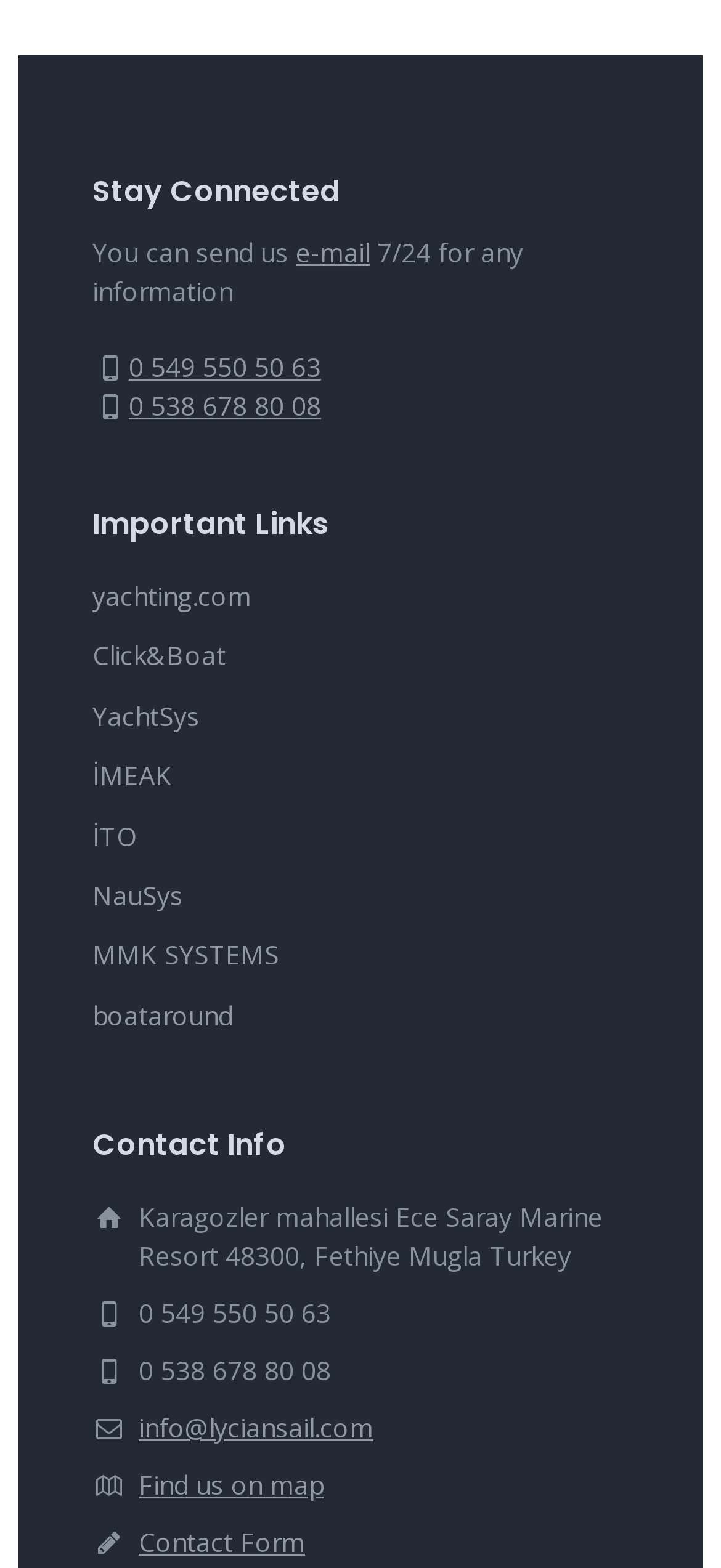Given the description "MMK SYSTEMS", determine the bounding box of the corresponding UI element.

[0.128, 0.598, 0.387, 0.62]